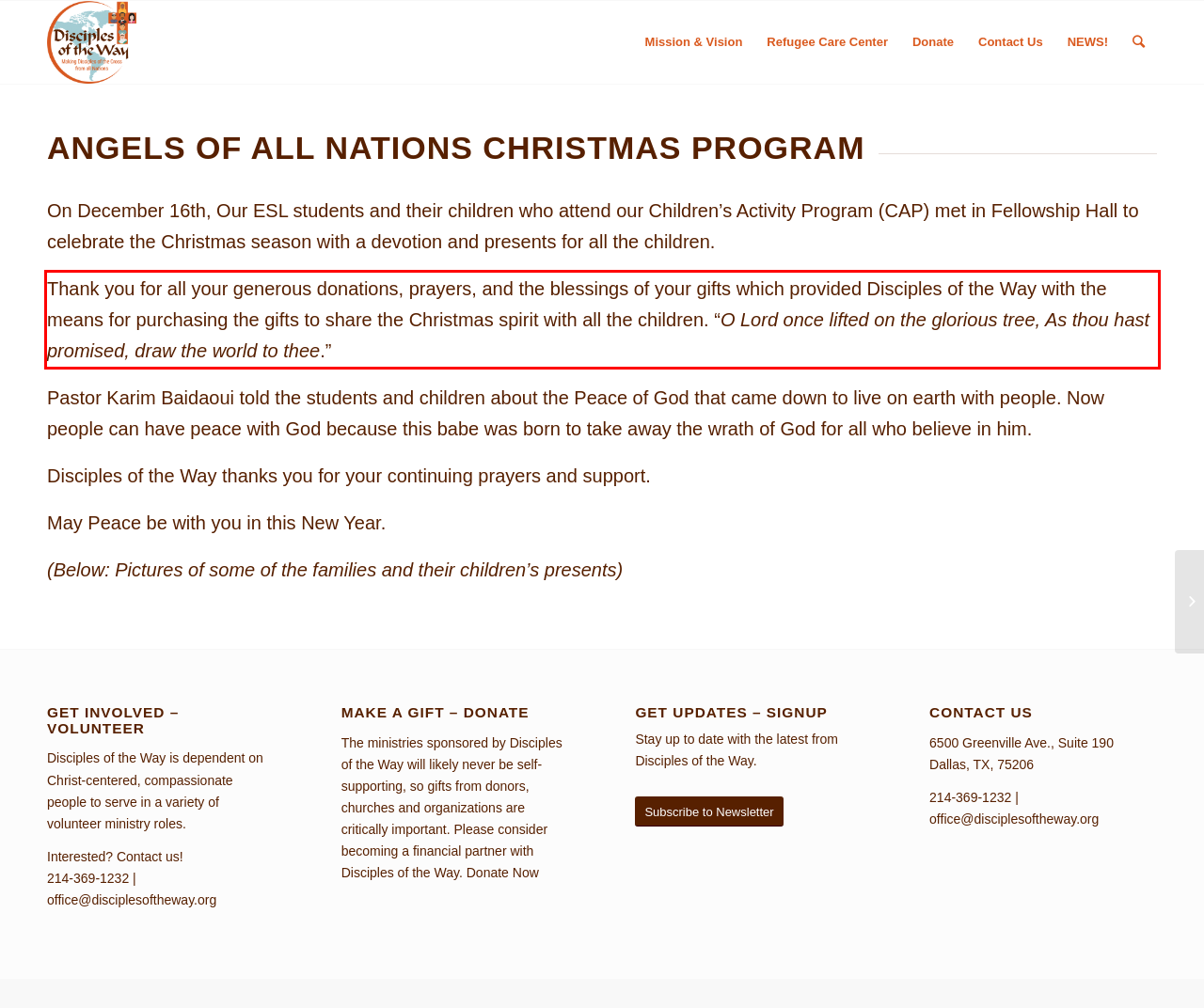Review the webpage screenshot provided, and perform OCR to extract the text from the red bounding box.

Thank you for all your generous donations, prayers, and the blessings of your gifts which provided Disciples of the Way with the means for purchasing the gifts to share the Christmas spirit with all the children. “O Lord once lifted on the glorious tree, As thou hast promised, draw the world to thee.”